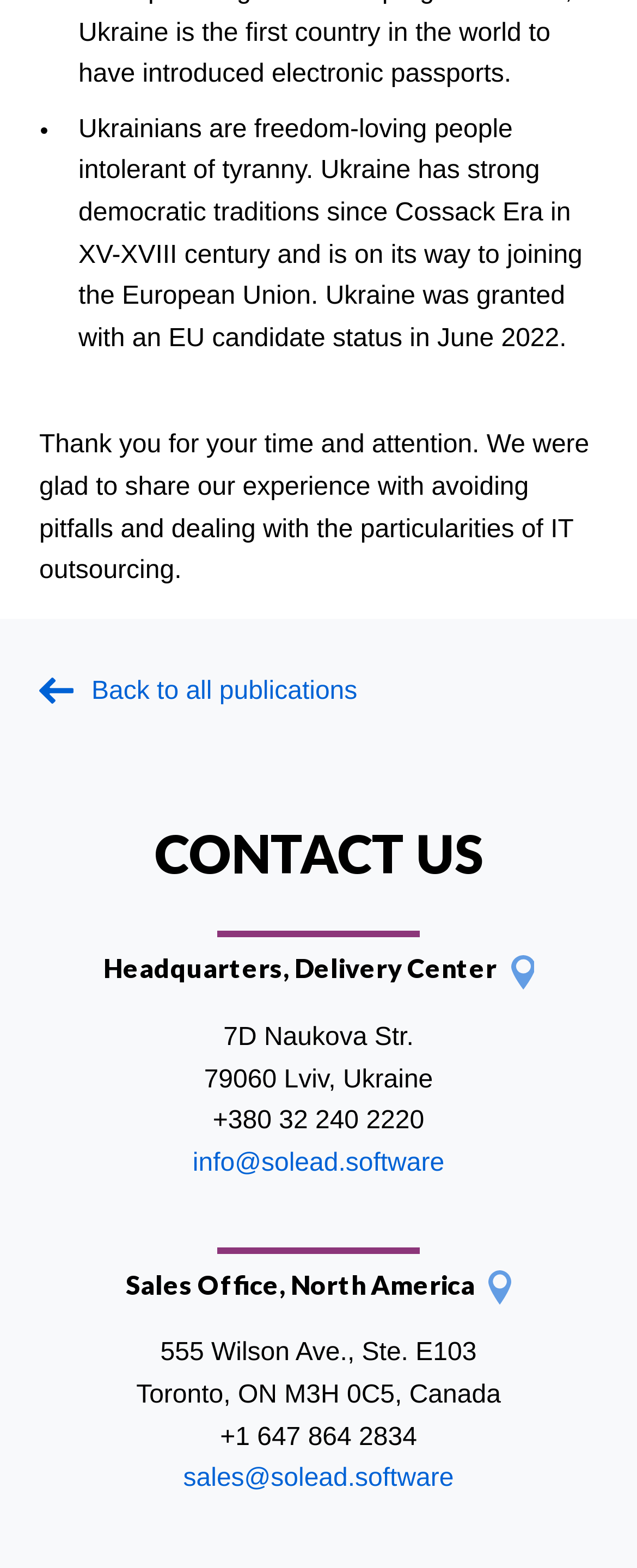What is the phone number of the Sales Office in North America?
Answer the question with a single word or phrase by looking at the picture.

+1 647 864 2834